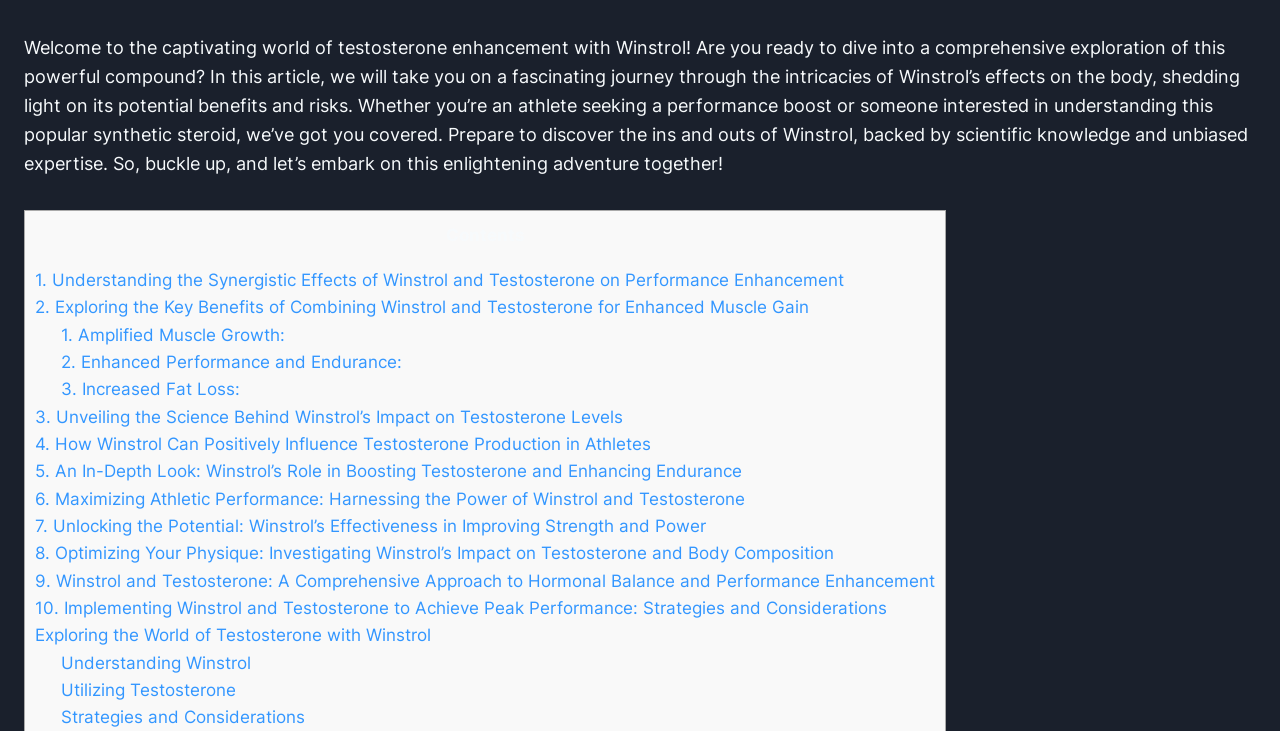Respond with a single word or phrase:
How many links are on this webpage?

17